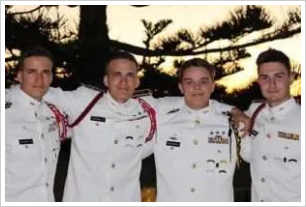Describe every aspect of the image in depth.

The image features a group of four young men dressed in military-style uniforms, standing closely together with smiles on their faces. Each individual is adorned with various insignias and badges, suggesting they are members of a military academy or training program. The backdrop features a serene sunset, enhancing the camaraderie and sense of achievement among the group. This portrayal evokes themes of discipline, growth, and the supportive environment provided by military schools, as they prepare students for future success. The image aligns with the discussions around the potential benefits of military education for adolescents, particularly for those who may struggle with motivation or focus.